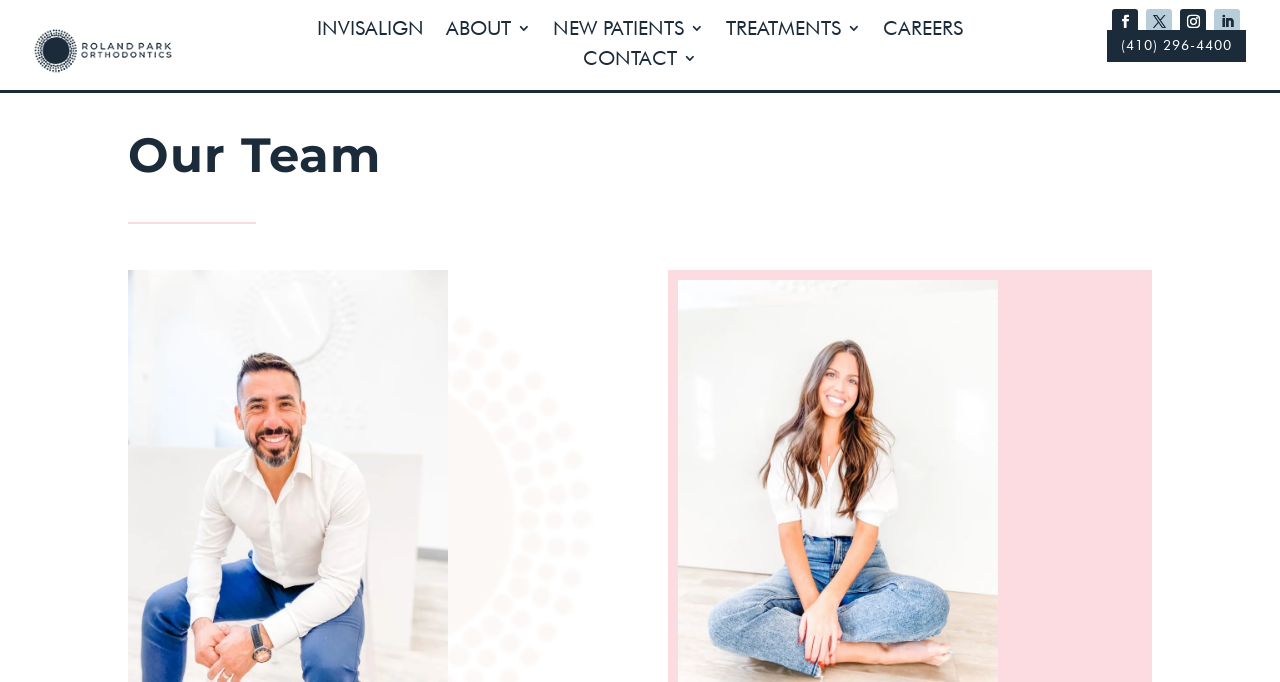How many social media links are present on the webpage?
Please utilize the information in the image to give a detailed response to the question.

I counted the number of social media links by looking at the link elements with the text '', '', '', and '' at coordinates [0.869, 0.012, 0.889, 0.051], [0.896, 0.012, 0.916, 0.051], [0.922, 0.012, 0.942, 0.051], and [0.949, 0.012, 0.969, 0.051] respectively. These are likely social media links.